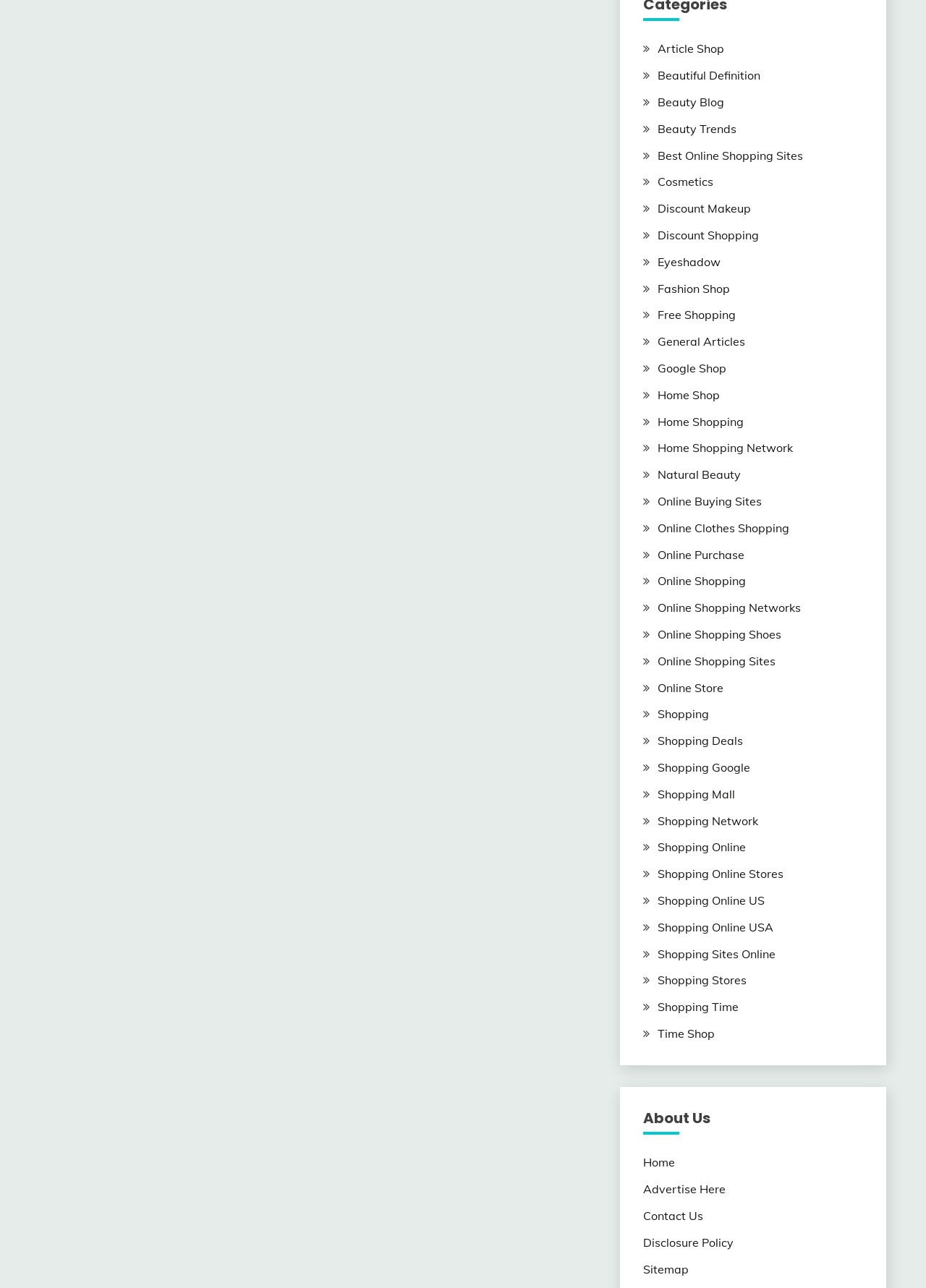Locate the bounding box coordinates of the element's region that should be clicked to carry out the following instruction: "Contact 'Us'". The coordinates need to be four float numbers between 0 and 1, i.e., [left, top, right, bottom].

[0.694, 0.938, 0.759, 0.95]